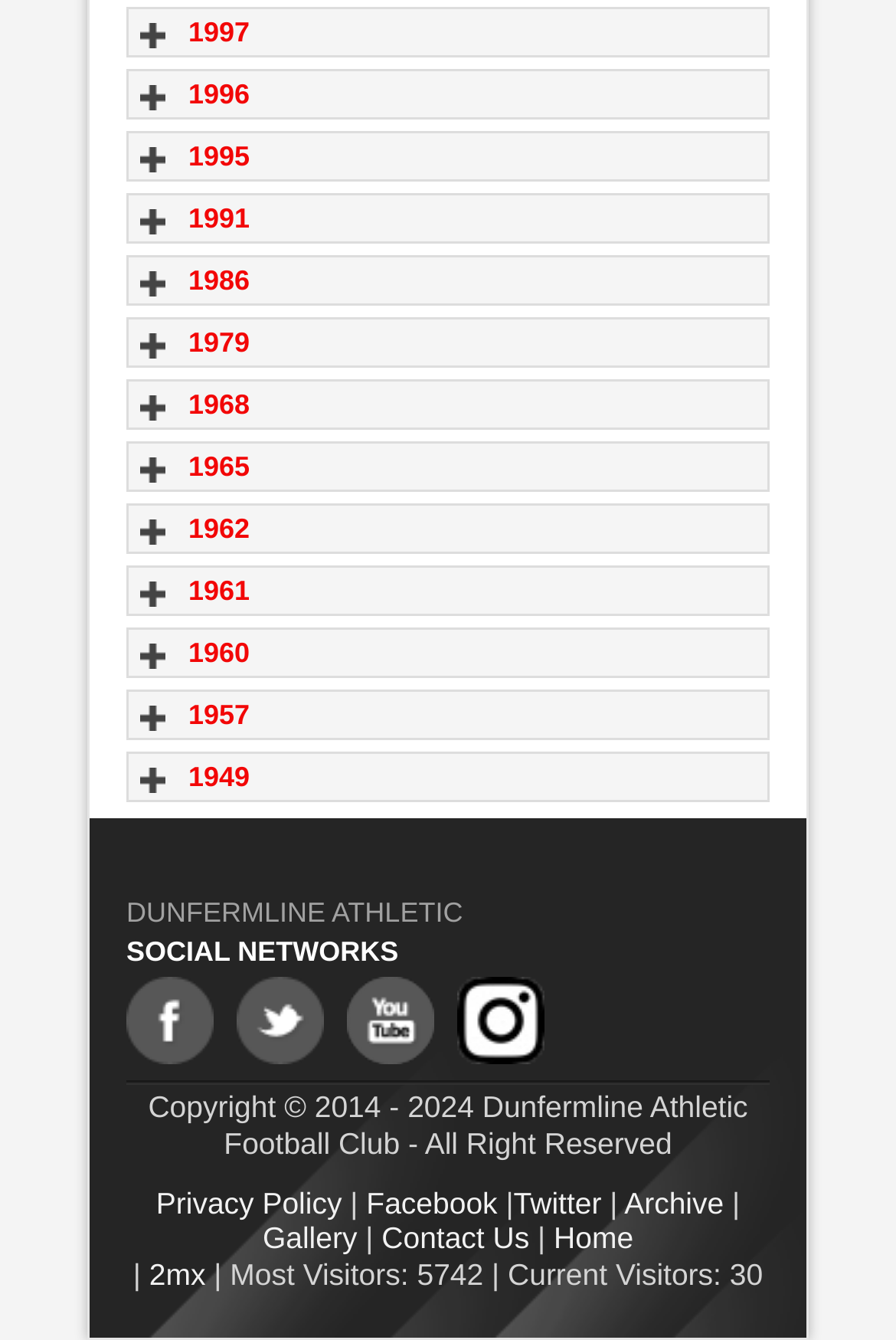Can you specify the bounding box coordinates for the region that should be clicked to fulfill this instruction: "Visit Twitter".

[0.264, 0.73, 0.362, 0.795]